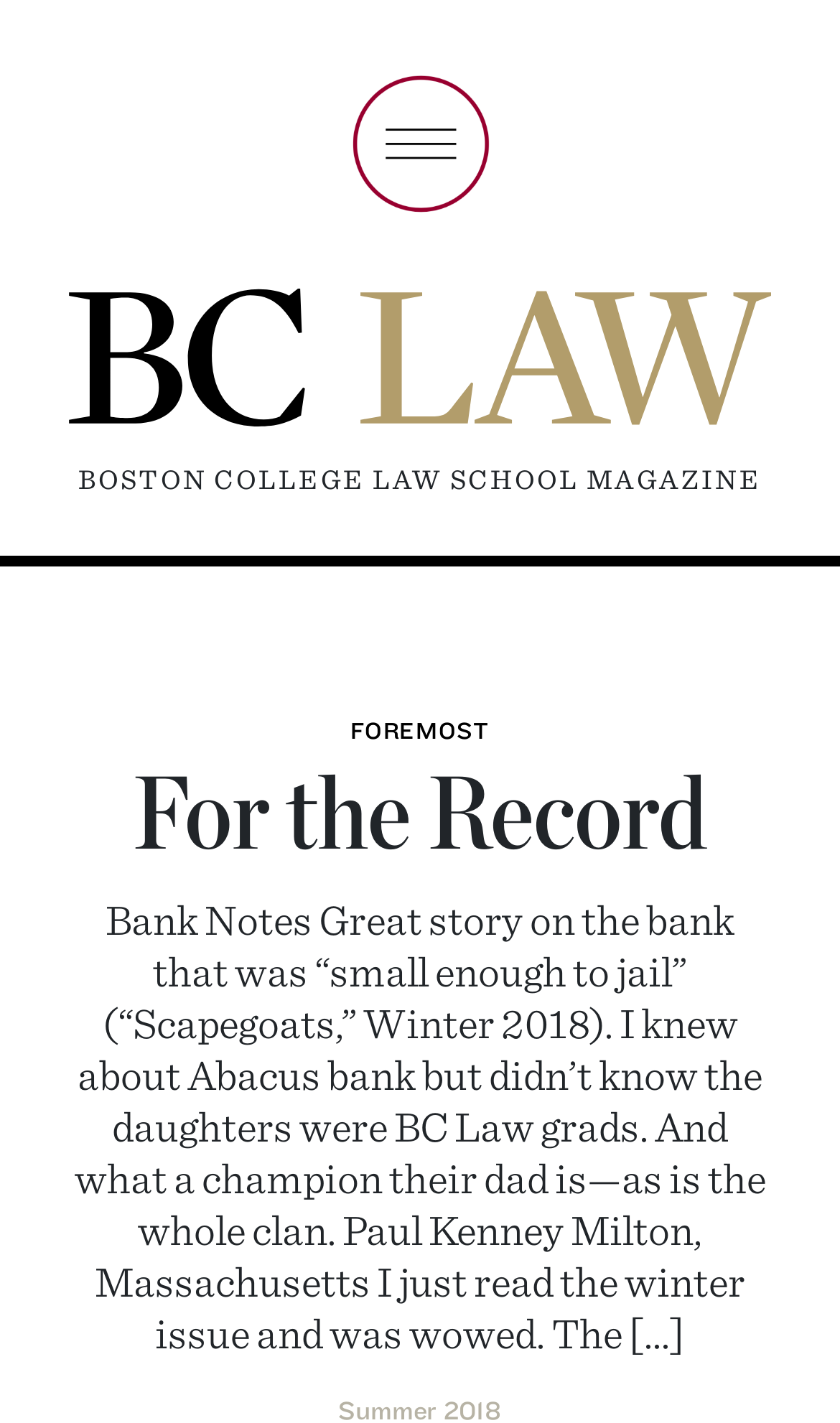Detail the various sections and features present on the webpage.

The webpage is the online magazine of Boston College School of Law, titled "For the Record – Boston College Law School Magazine". At the top left, there is a link to open the menu, accompanied by a small image. Next to it, on the top right, there is another link with a larger image. 

Below these links, the title "BOSTON COLLEGE LAW SCHOOL MAGAZINE" is prominently displayed. Underneath the title, there are three headings. The first heading, "FOREMOST", is positioned on the left, with a link to the right of it. The second heading, "For the Record", is located below the first one. The third heading is a longer paragraph, which appears to be a reader's comment or a letter to the editor, discussing an article about a bank and its connection to BC Law graduates. This paragraph takes up a significant amount of space on the page.